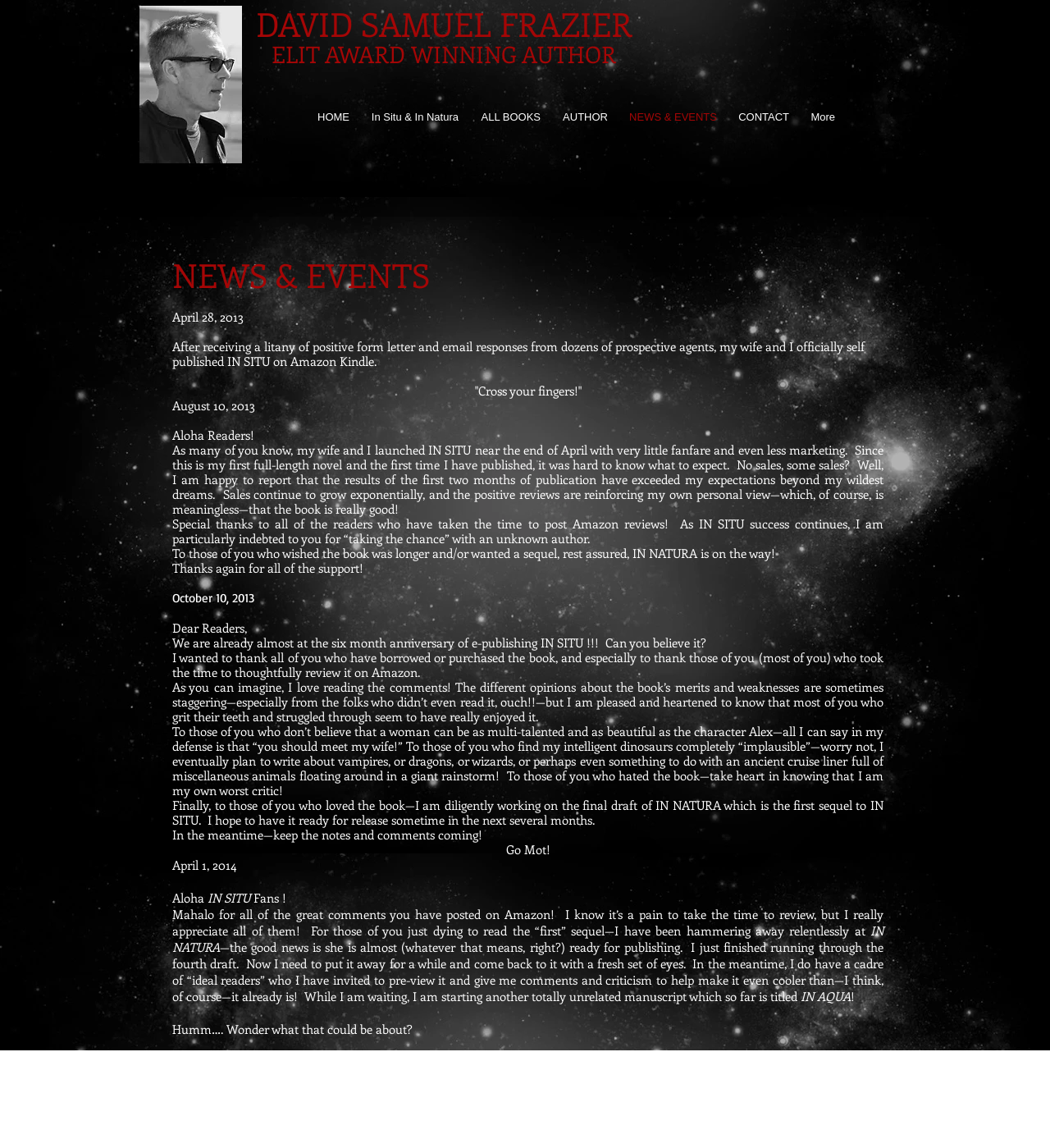Use a single word or phrase to respond to the question:
What is the author's name?

DAVID SAMUEL FRAZIER